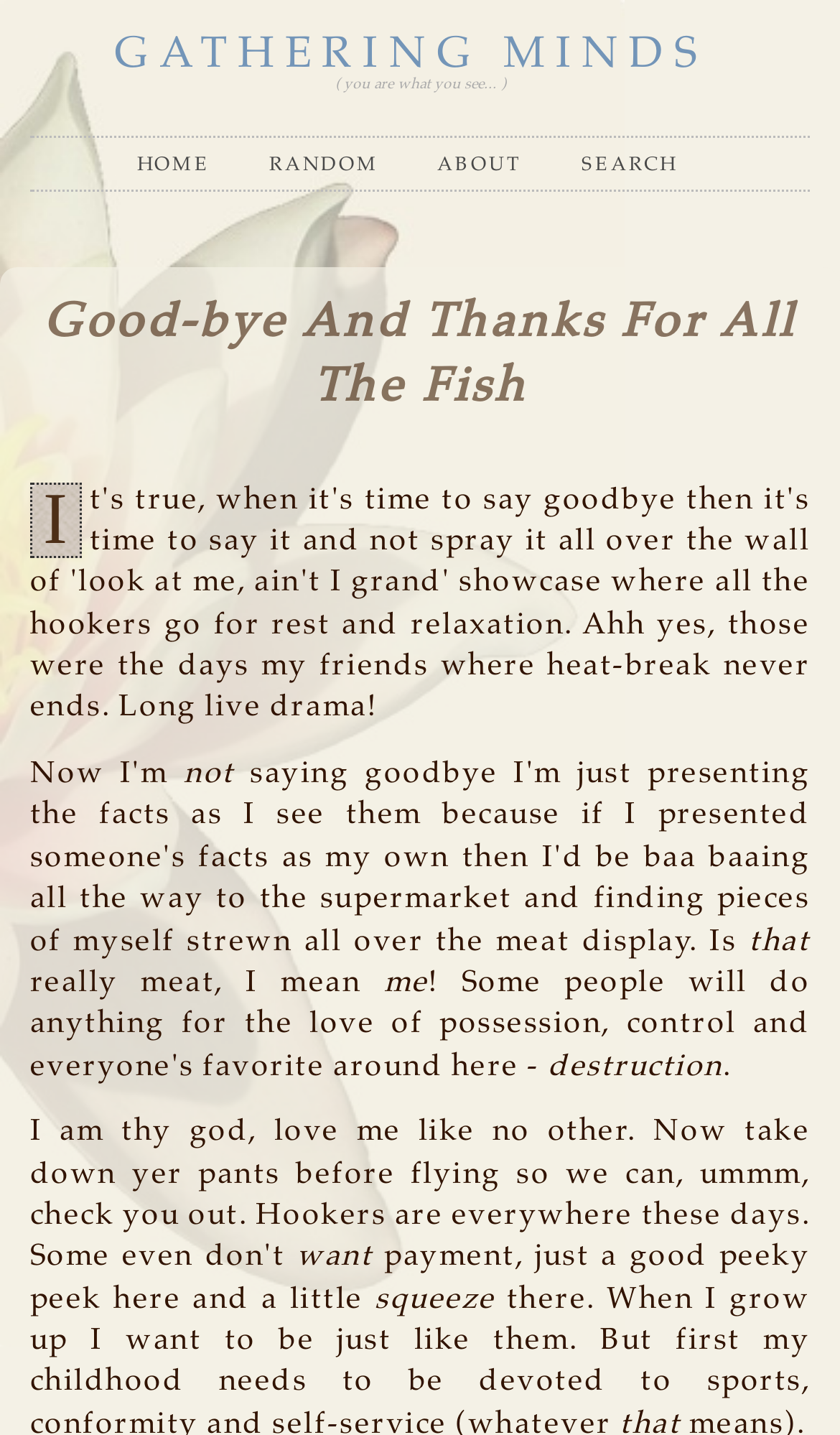Give a concise answer using one word or a phrase to the following question:
Is the text 'destruction' in the main text?

Yes